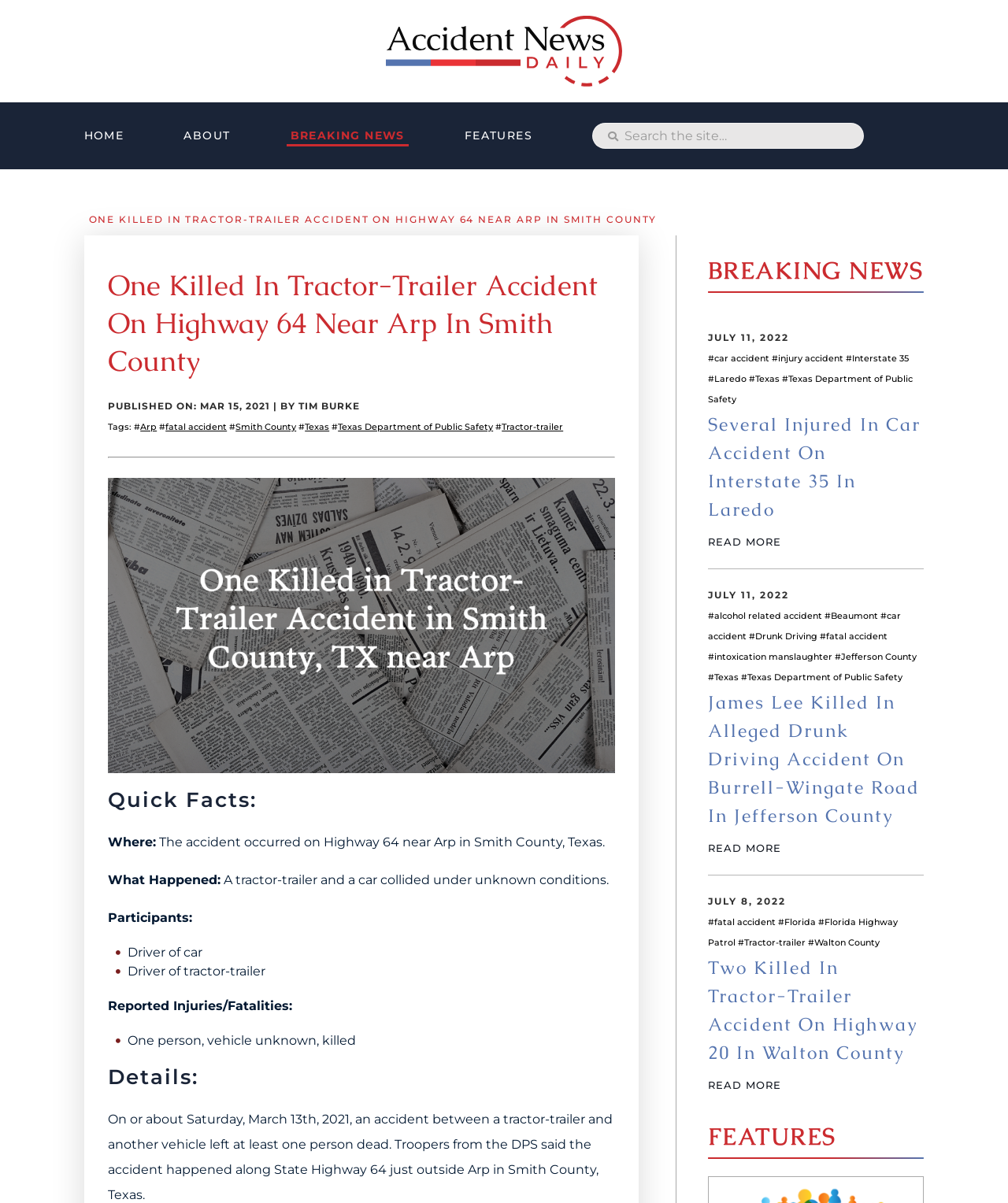Please find the bounding box coordinates of the element that must be clicked to perform the given instruction: "Search for something". The coordinates should be four float numbers from 0 to 1, i.e., [left, top, right, bottom].

[0.588, 0.102, 0.857, 0.124]